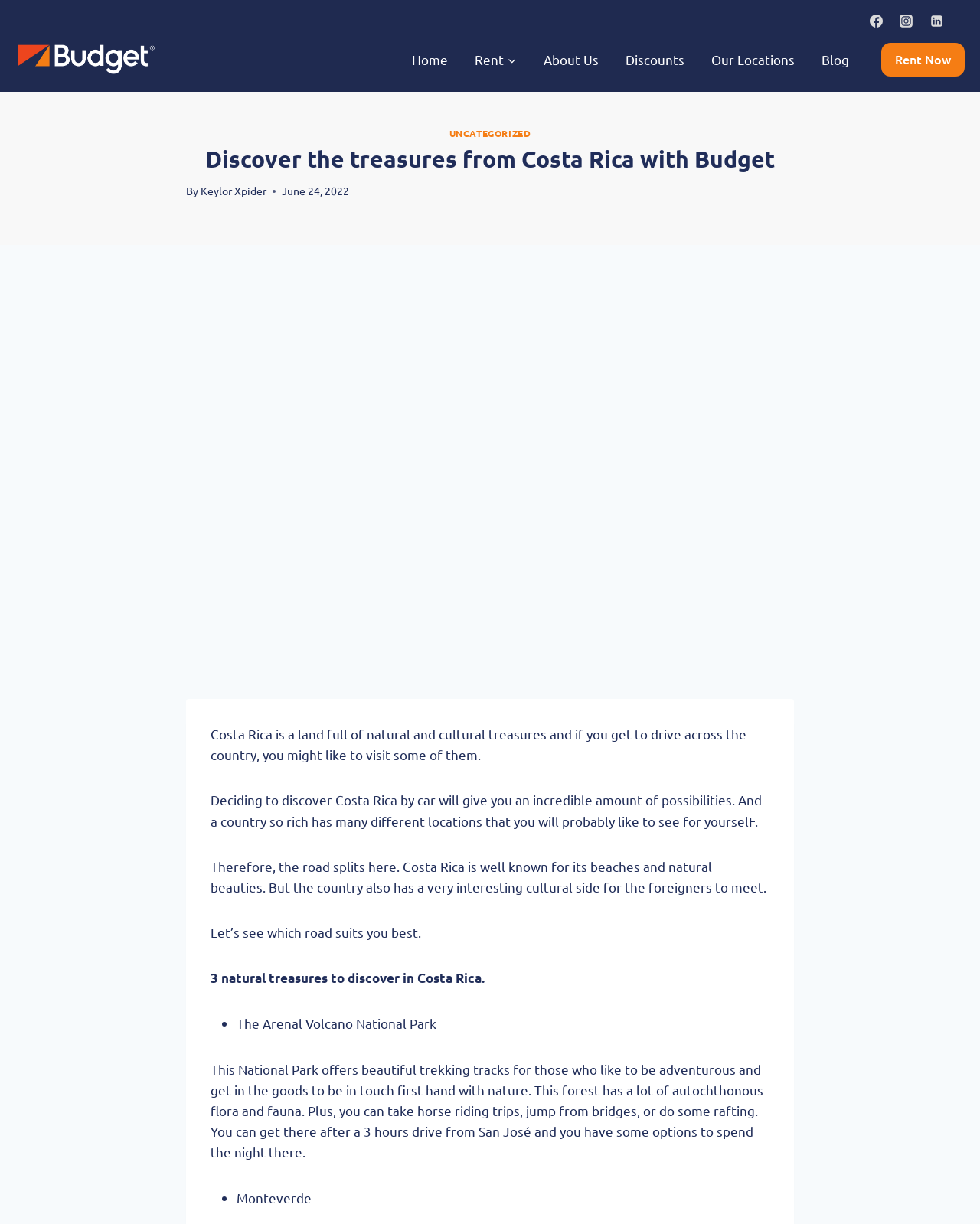Answer the question below with a single word or a brief phrase: 
How many natural treasures are mentioned in the article?

3